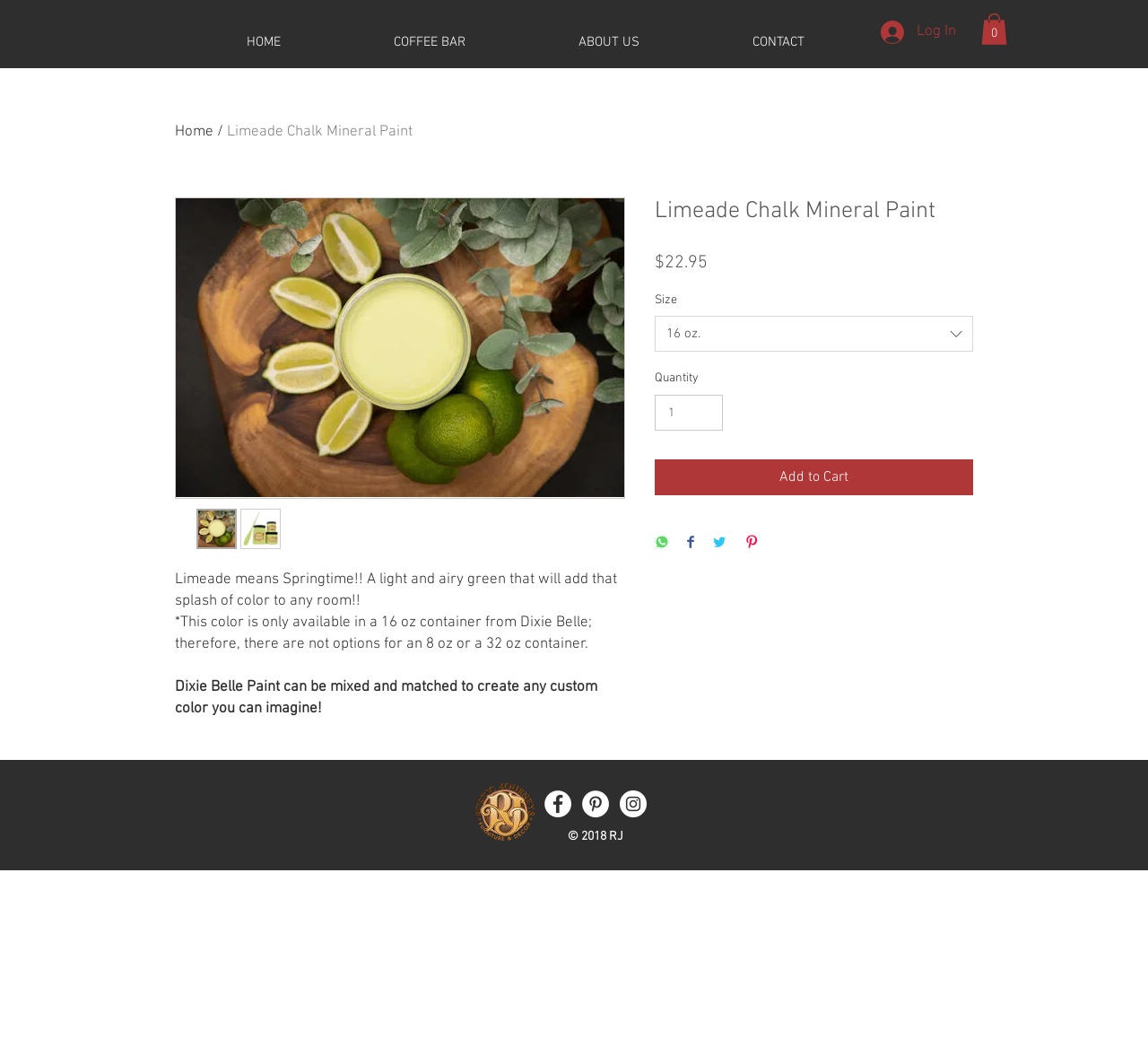Create an elaborate caption that covers all aspects of the webpage.

This webpage is about a product called Limeade Chalk Mineral Paint. At the top, there is a navigation bar with links to "HOME", "COFFEE BAR", "ABOUT US", and "CONTACT". Next to the navigation bar, there is a "Log In" button and a "Cart with 0 items" button. 

Below the navigation bar, there is a main section that takes up most of the page. On the left side of this section, there is an article with a link to "Home" and a disabled generic element. Below these elements, there is a large image of the Limeade Chalk Mineral Paint, accompanied by two smaller thumbnail images. 

To the right of the image, there is a description of the product, which reads "Limeade means Springtime!! A light and airy green that will add that splash of color to any room!!" and "*This color is only available in a 16 oz container from Dixie Belle; therefore, there are not options for an 8 oz or a 32 oz container." Below the description, there is a heading that says "Limeade Chalk Mineral Paint" and a price of $22.95. 

Underneath the price, there are options to select the size and quantity of the product. There is a listbox with a single option of "16 oz." and a spinbutton to select the quantity. Below these options, there are buttons to "Add to Cart" and share the product on various social media platforms. 

At the bottom of the page, there is a footer section with a copyright notice and links to social media platforms.